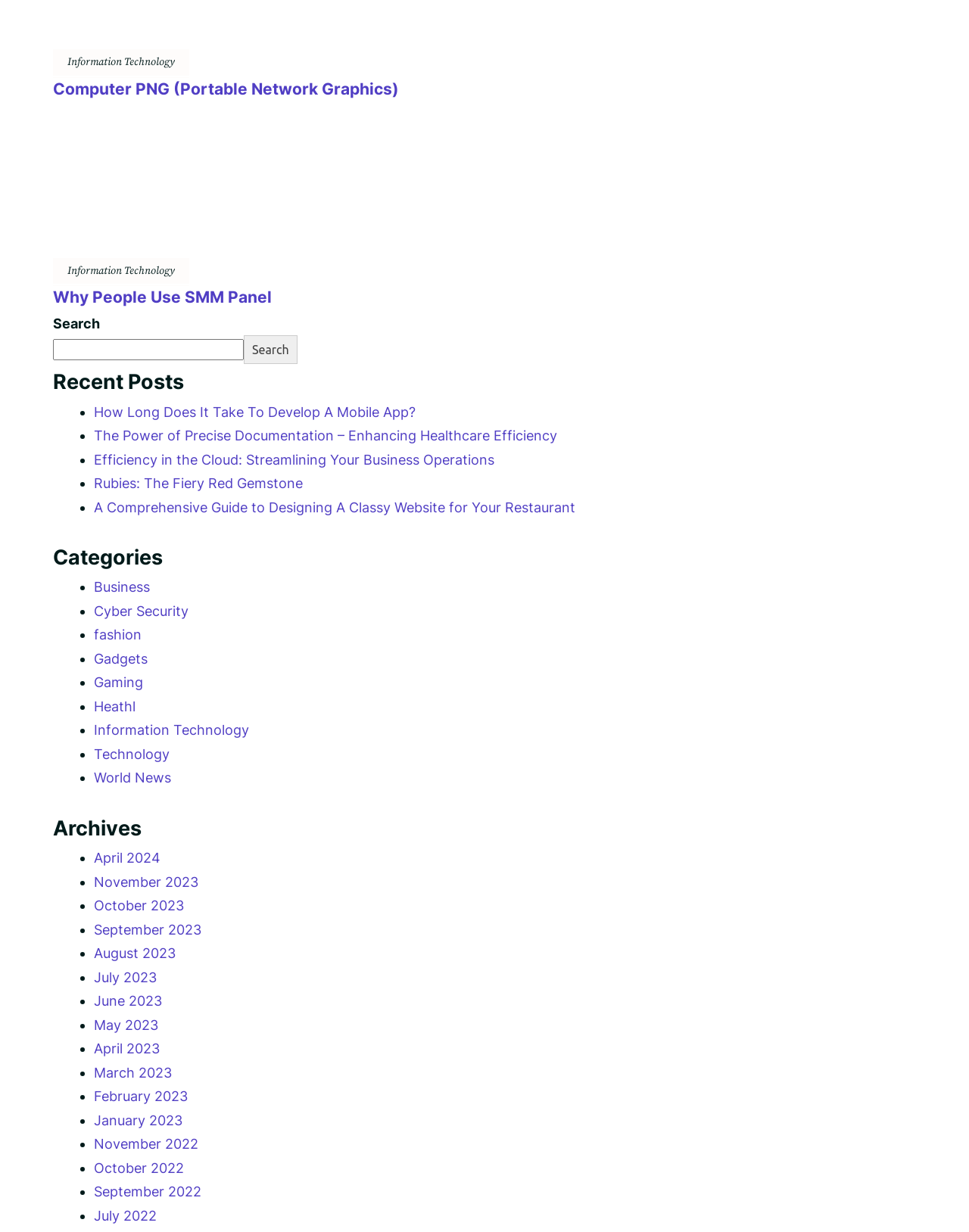Pinpoint the bounding box coordinates of the clickable element needed to complete the instruction: "Search for something". The coordinates should be provided as four float numbers between 0 and 1: [left, top, right, bottom].

[0.055, 0.275, 0.252, 0.293]